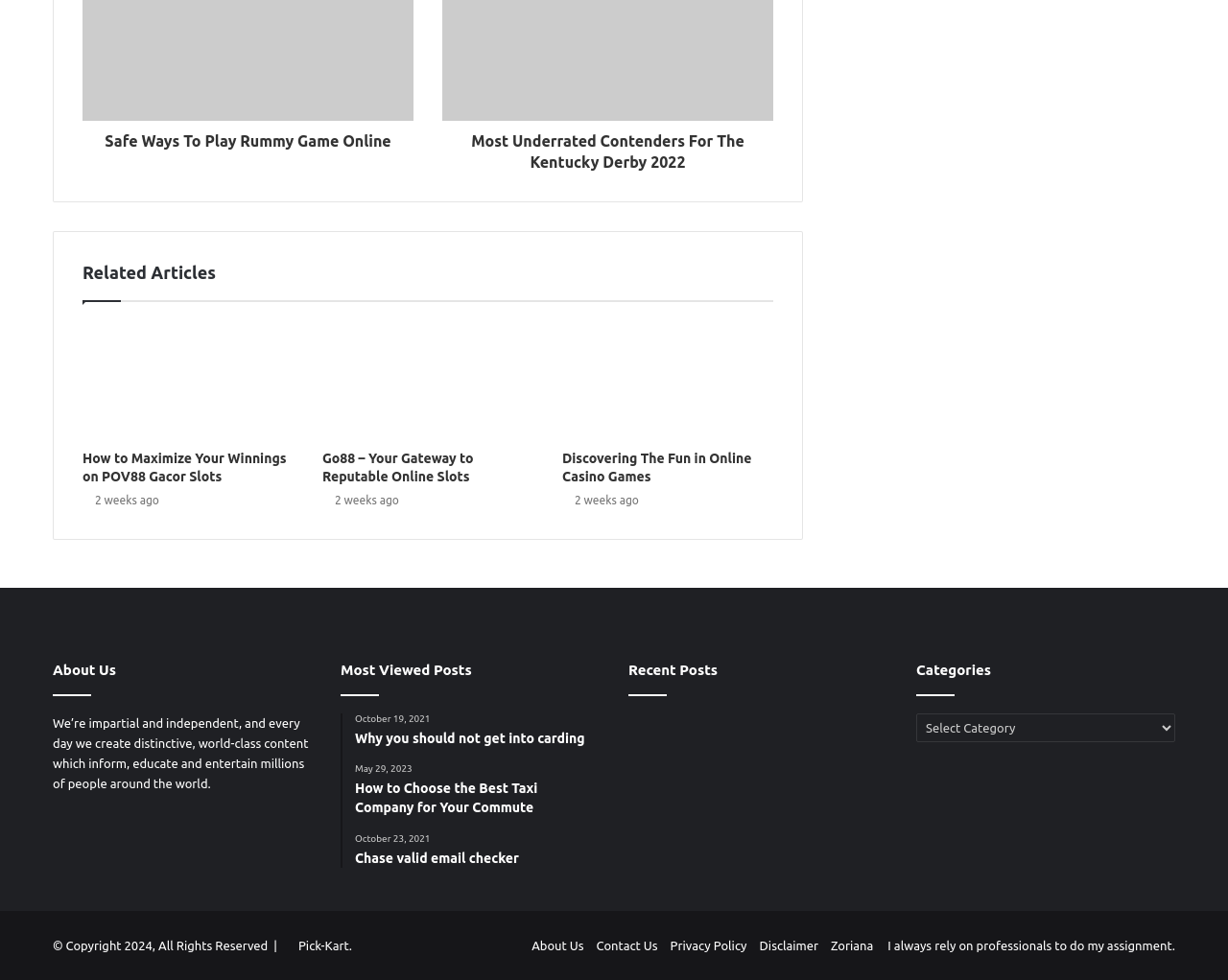Bounding box coordinates are to be given in the format (top-left x, top-left y, bottom-right x, bottom-right y). All values must be floating point numbers between 0 and 1. Provide the bounding box coordinate for the UI element described as: do my assignment

[0.871, 0.958, 0.955, 0.971]